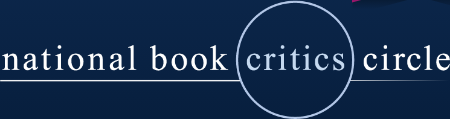Offer an in-depth description of the image.

The image features the logo of the National Book Critics Circle, prominently displayed against a dark blue background. The design emphasizes the phrase "national book" in lowercase letters, while the word "critics" is highlighted in a bolder font, creating a visual distinction. The word "circle" is enclosed within a circular outline, adding a sense of unity to the graphic. This logo represents an organization dedicated to promoting literary criticism and supporting the literary community, highlighting the essential role of critics in the world of literature.